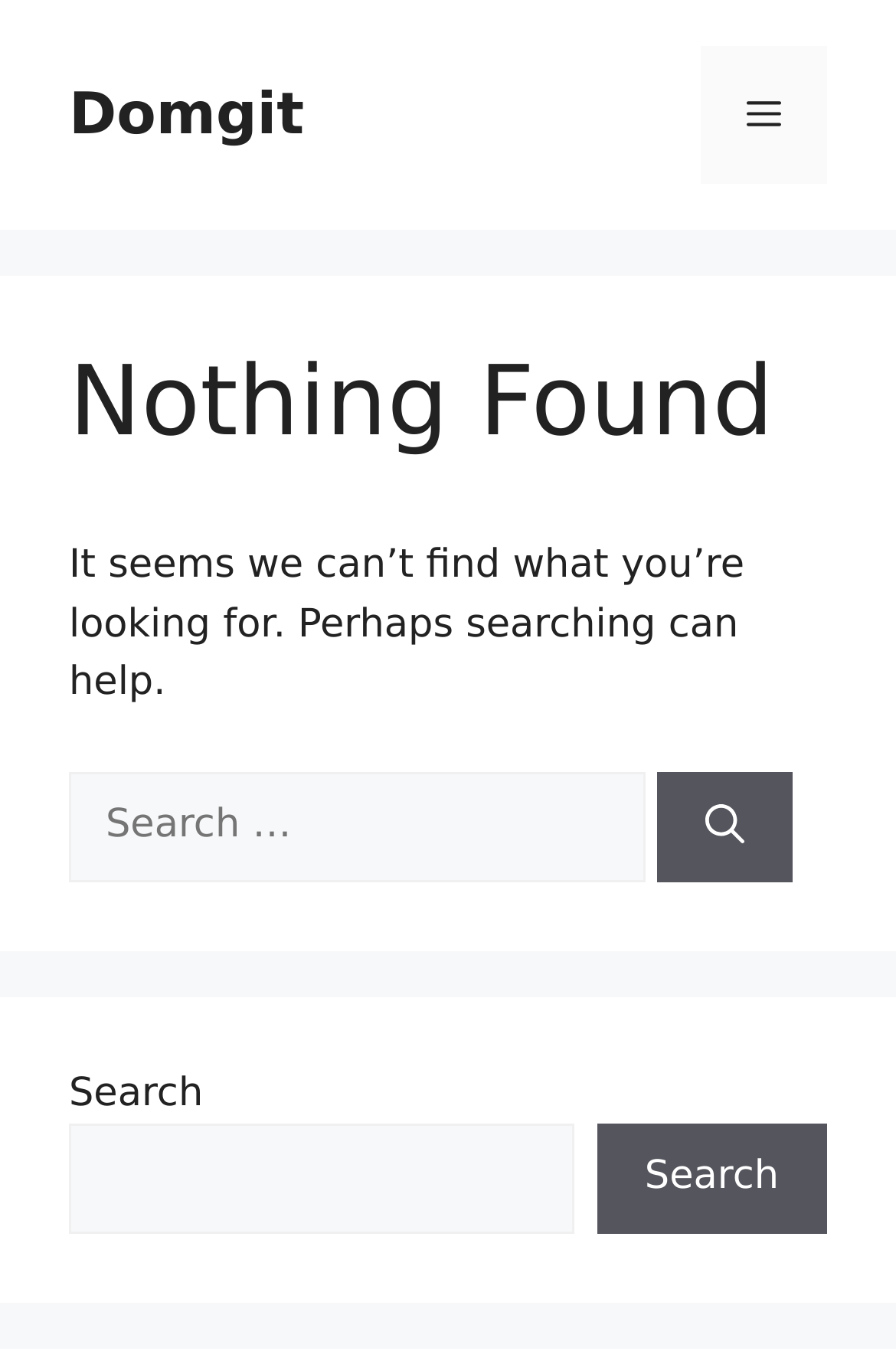How many navigation elements are there?
Please use the image to provide a one-word or short phrase answer.

1